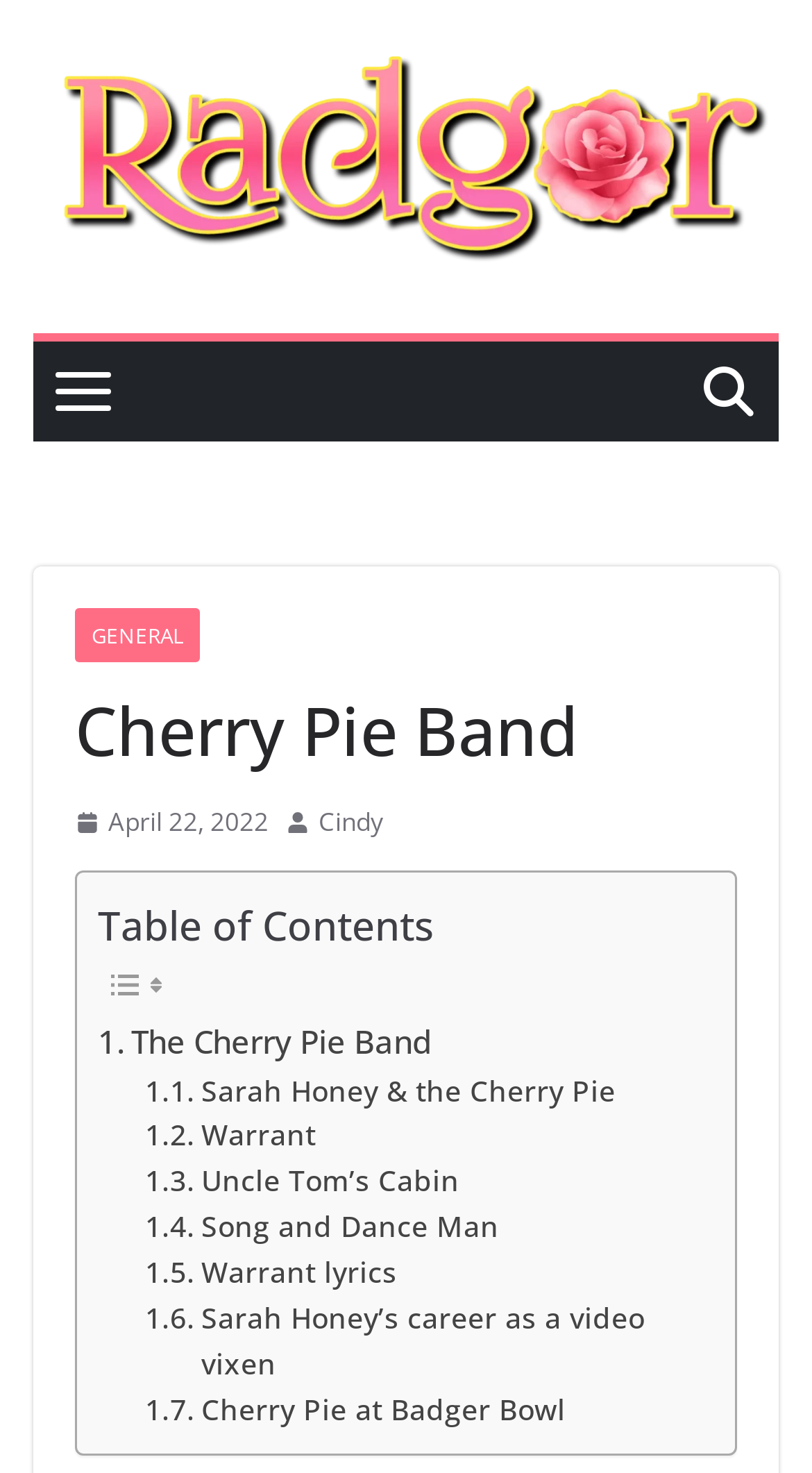How many elements are in the header section?
Please look at the screenshot and answer in one word or a short phrase.

4